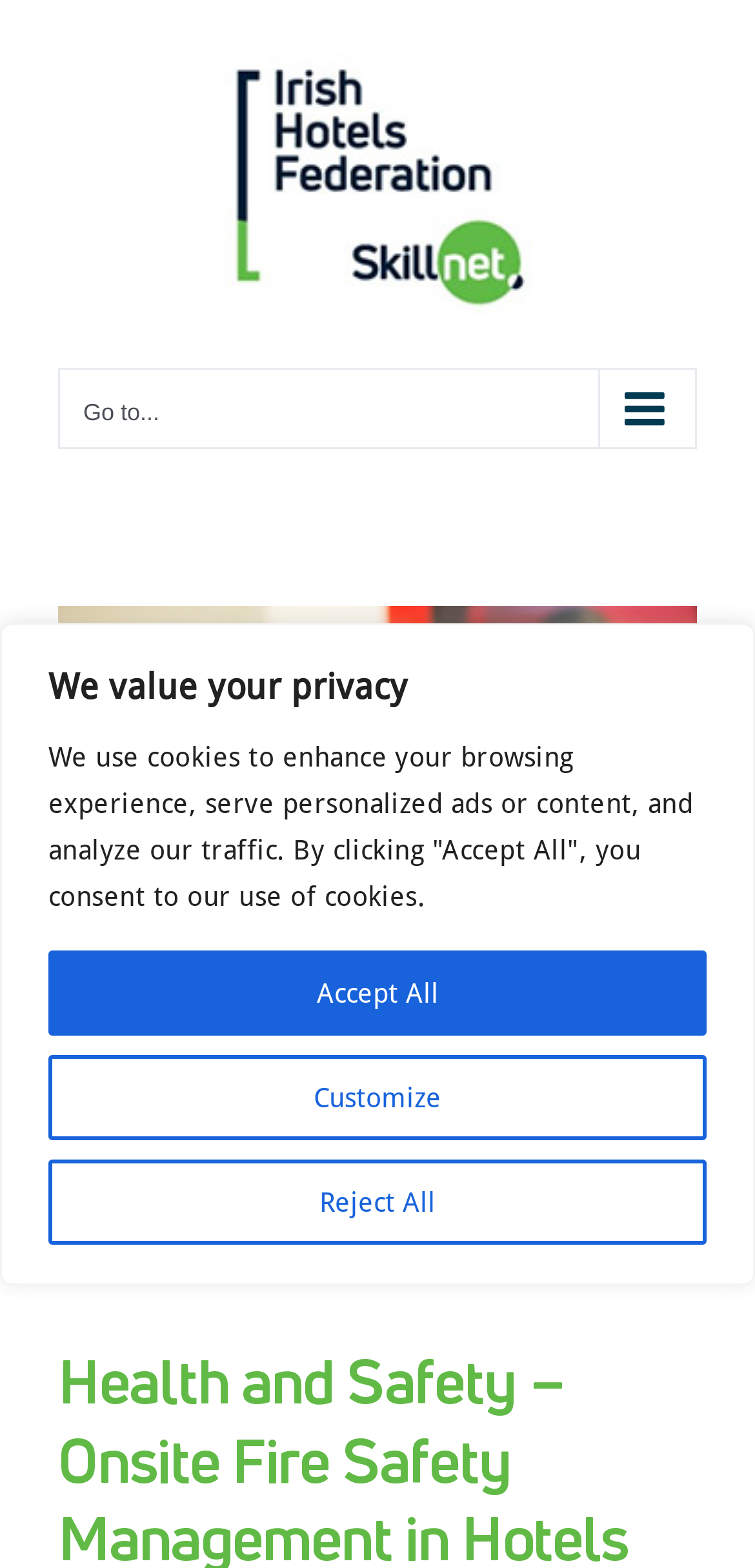For the element described, predict the bounding box coordinates as (top-left x, top-left y, bottom-right x, bottom-right y). All values should be between 0 and 1. Element description: title="Engineer,Inspection,Fire,Extinguishers."

[0.077, 0.386, 0.923, 0.794]